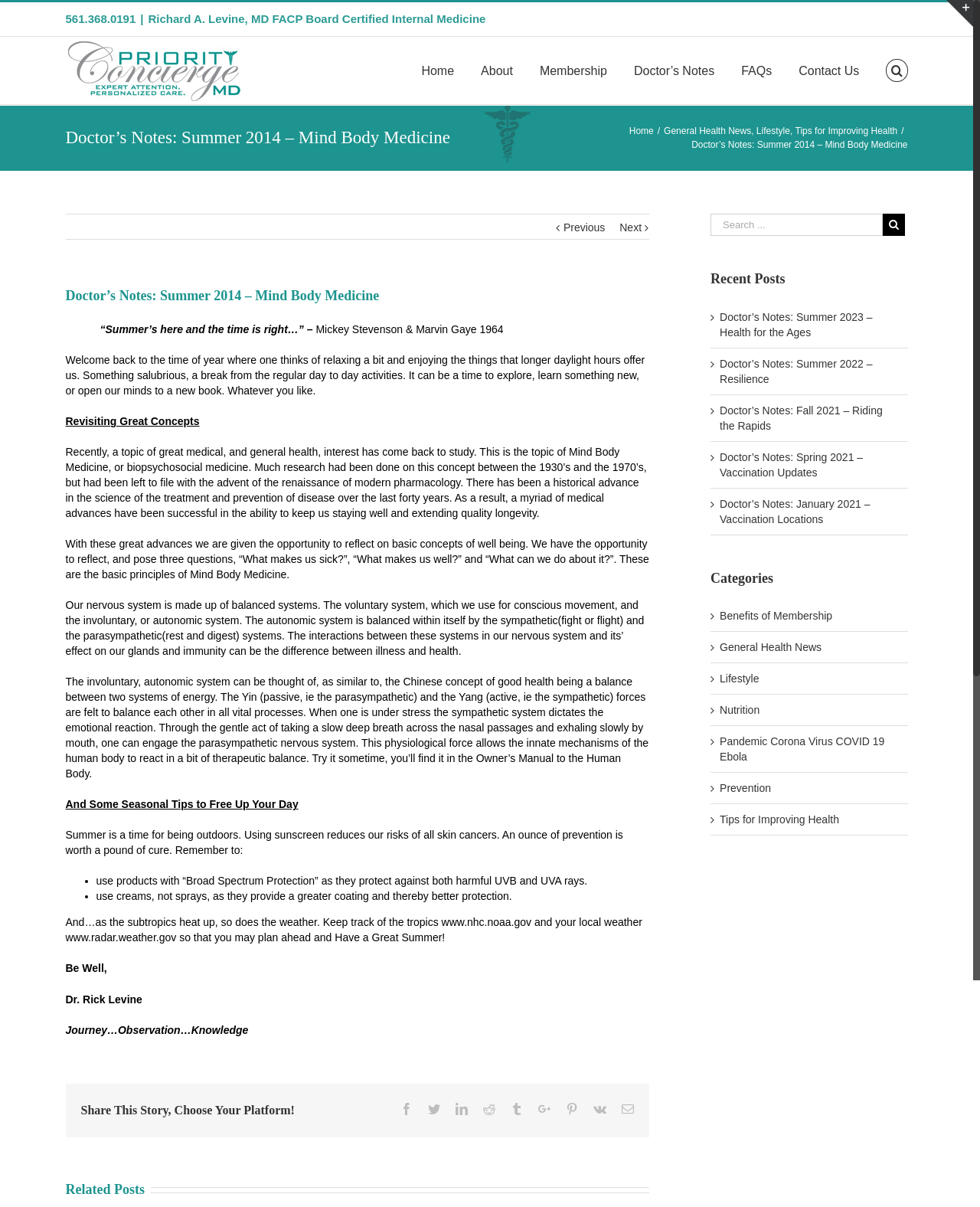Provide an in-depth caption for the contents of the webpage.

This webpage is about Doctor's Notes, specifically the Summer 2014 edition, focusing on Mind Body Medicine. At the top, there is a navigation menu with links to Home, About, Membership, Doctor's Notes, FAQs, Contact Us, and a search icon. Below the navigation menu, there is a heading that reads "Doctor's Notes: Summer 2014 – Mind Body Medicine" followed by a brief introduction to the topic.

The main content of the page is divided into sections. The first section discusses the concept of Mind Body Medicine, its history, and its principles. The text is accompanied by a quote from Mickey Stevenson and Marvin Gaye. The second section provides seasonal tips, including the importance of using sunscreen and staying informed about the weather.

The page also features a section for sharing the story on various social media platforms, including Facebook, Twitter, LinkedIn, and more. Additionally, there are links to related posts, recent posts, and categories such as Benefits of Membership, General Health News, Lifestyle, Nutrition, and Prevention.

At the bottom of the page, there is a search bar and a section for recent posts, which includes links to other Doctor's Notes editions, such as Summer 2023, Summer 2022, and Fall 2021. The categories section is also located at the bottom of the page, providing links to various topics related to health and wellness.